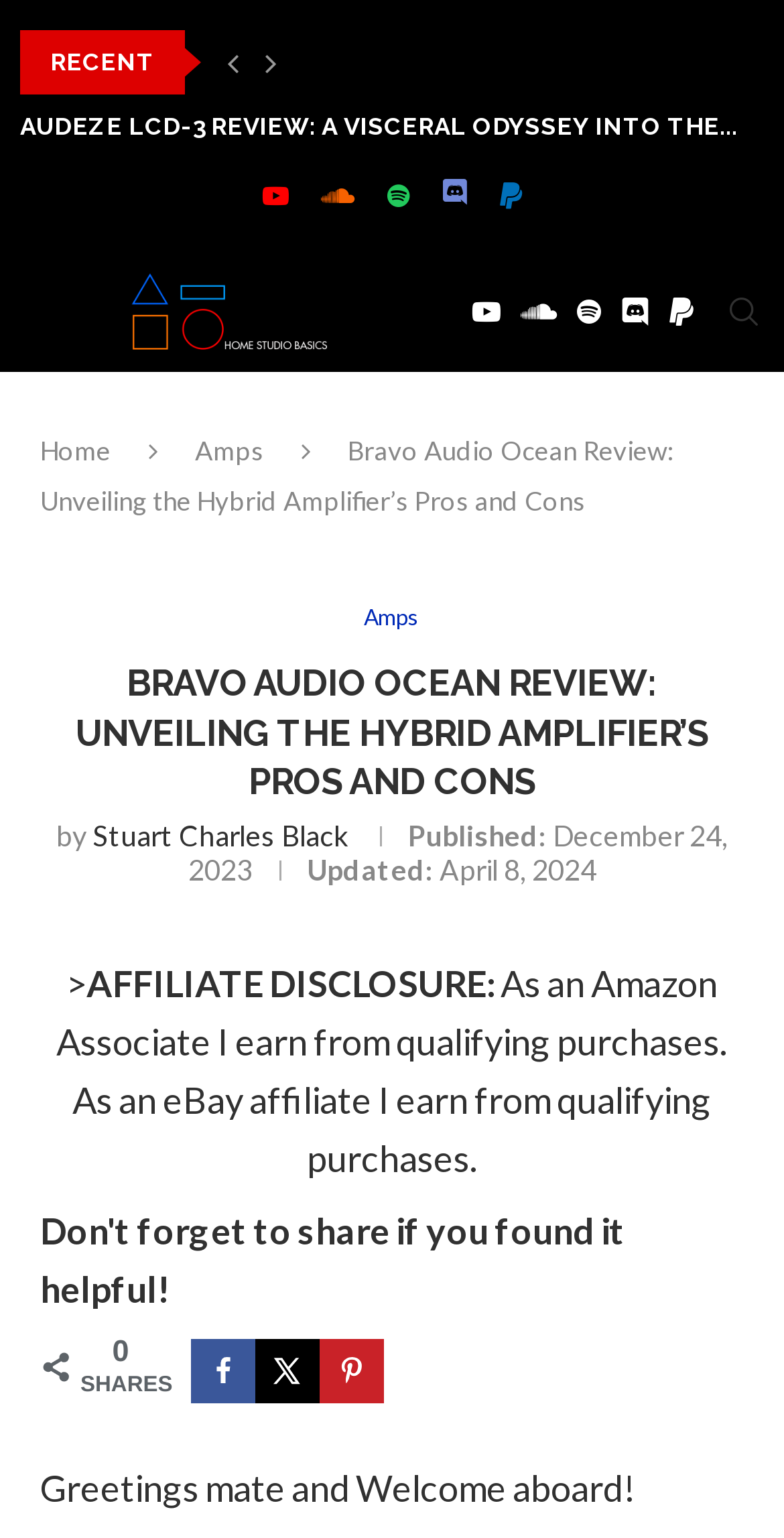Please specify the bounding box coordinates of the clickable region to carry out the following instruction: "Visit the 'Amps' page". The coordinates should be four float numbers between 0 and 1, in the format [left, top, right, bottom].

[0.249, 0.282, 0.336, 0.303]